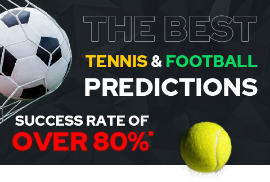Use a single word or phrase to answer the question:
What is the dual focus of the predictions?

Tennis and football